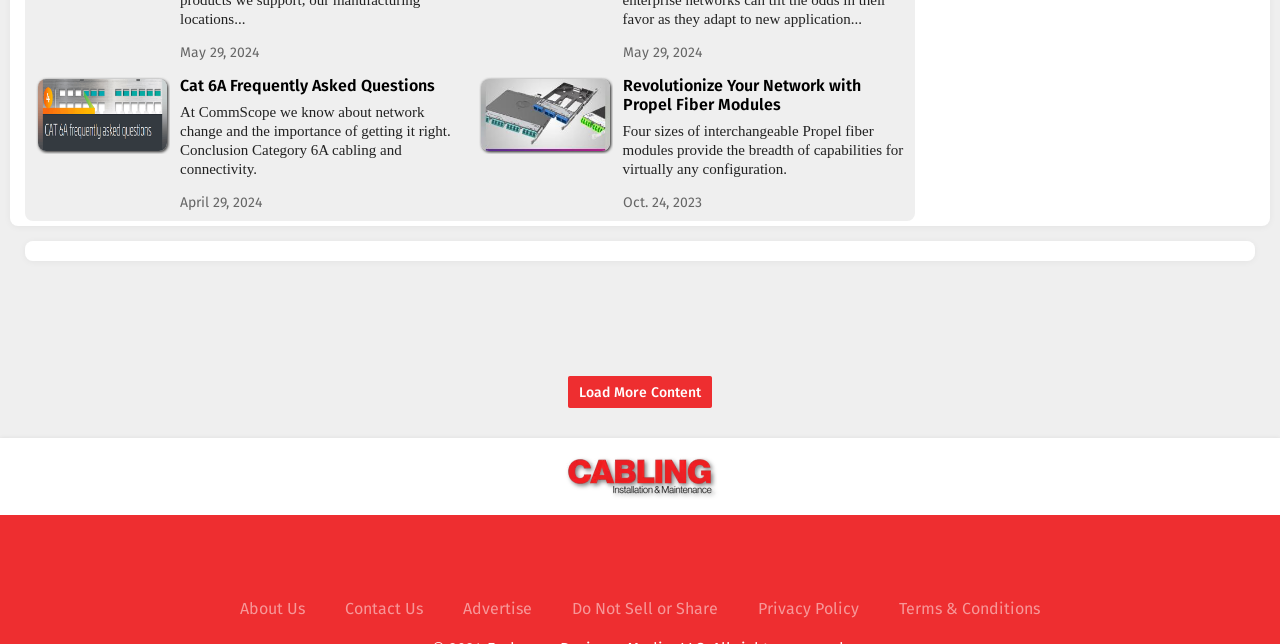What is the topic of the second article?
Look at the image and answer the question with a single word or phrase.

Propel Fiber Modules